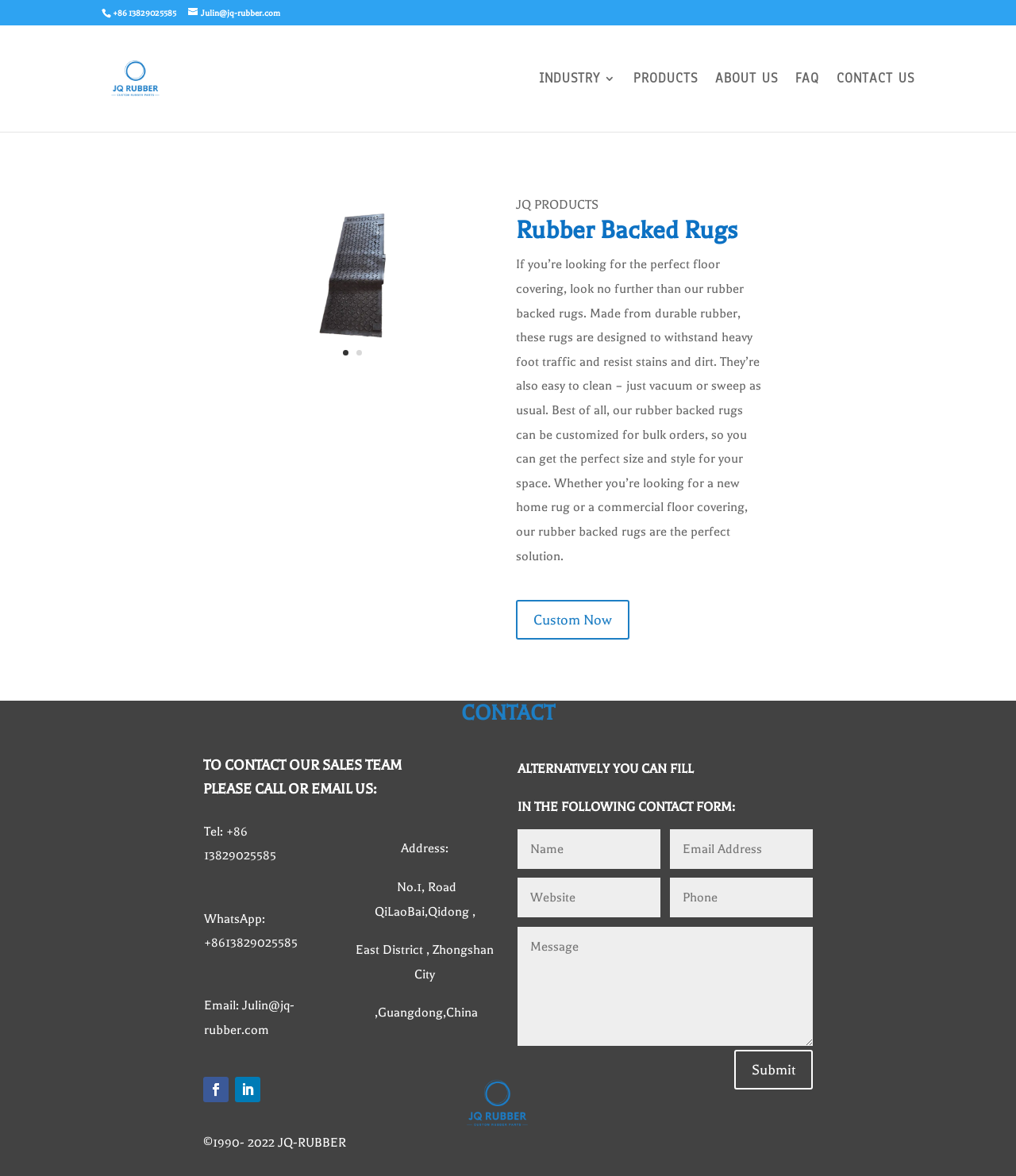Find the bounding box coordinates for the area you need to click to carry out the instruction: "Click the 'Submit 5' button". The coordinates should be four float numbers between 0 and 1, indicated as [left, top, right, bottom].

[0.723, 0.893, 0.8, 0.927]